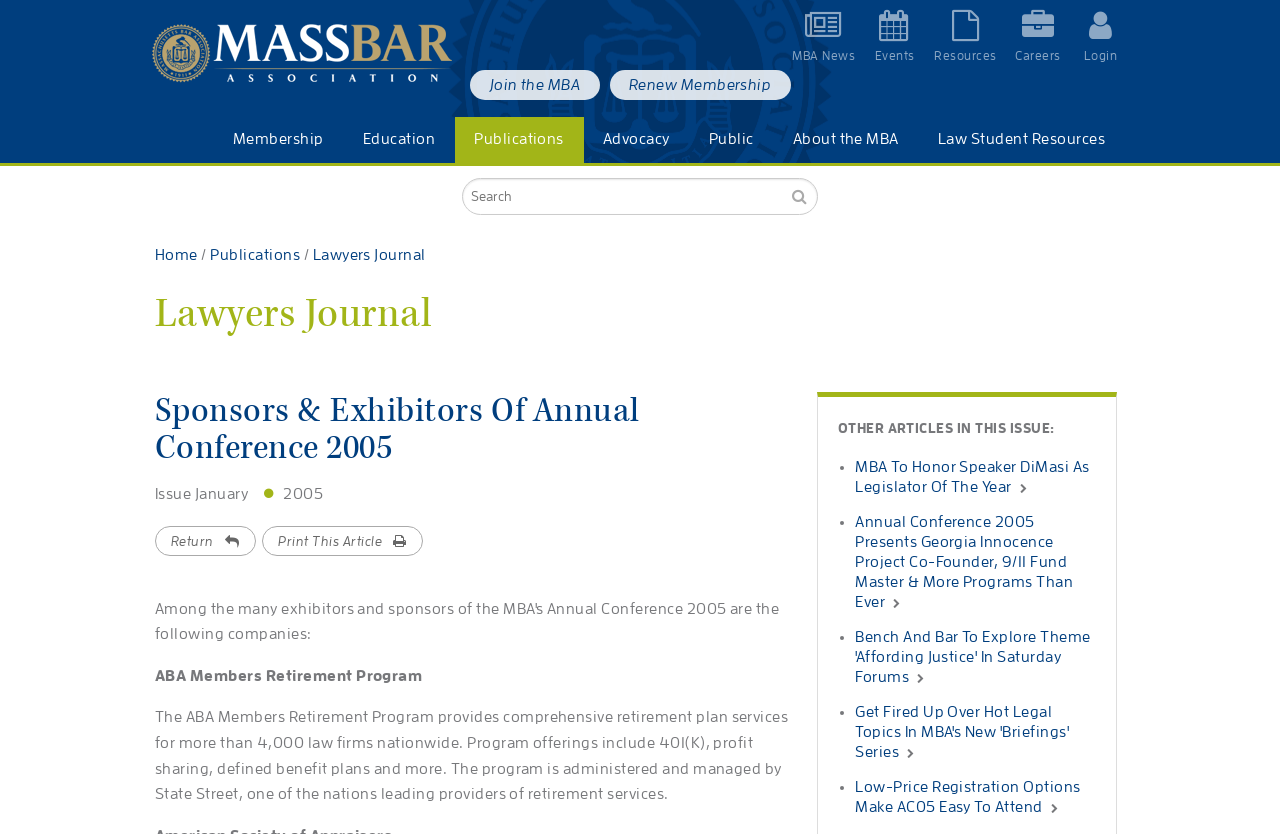What is the name of the journal published by the organization?
Answer the question using a single word or phrase, according to the image.

Lawyers Journal